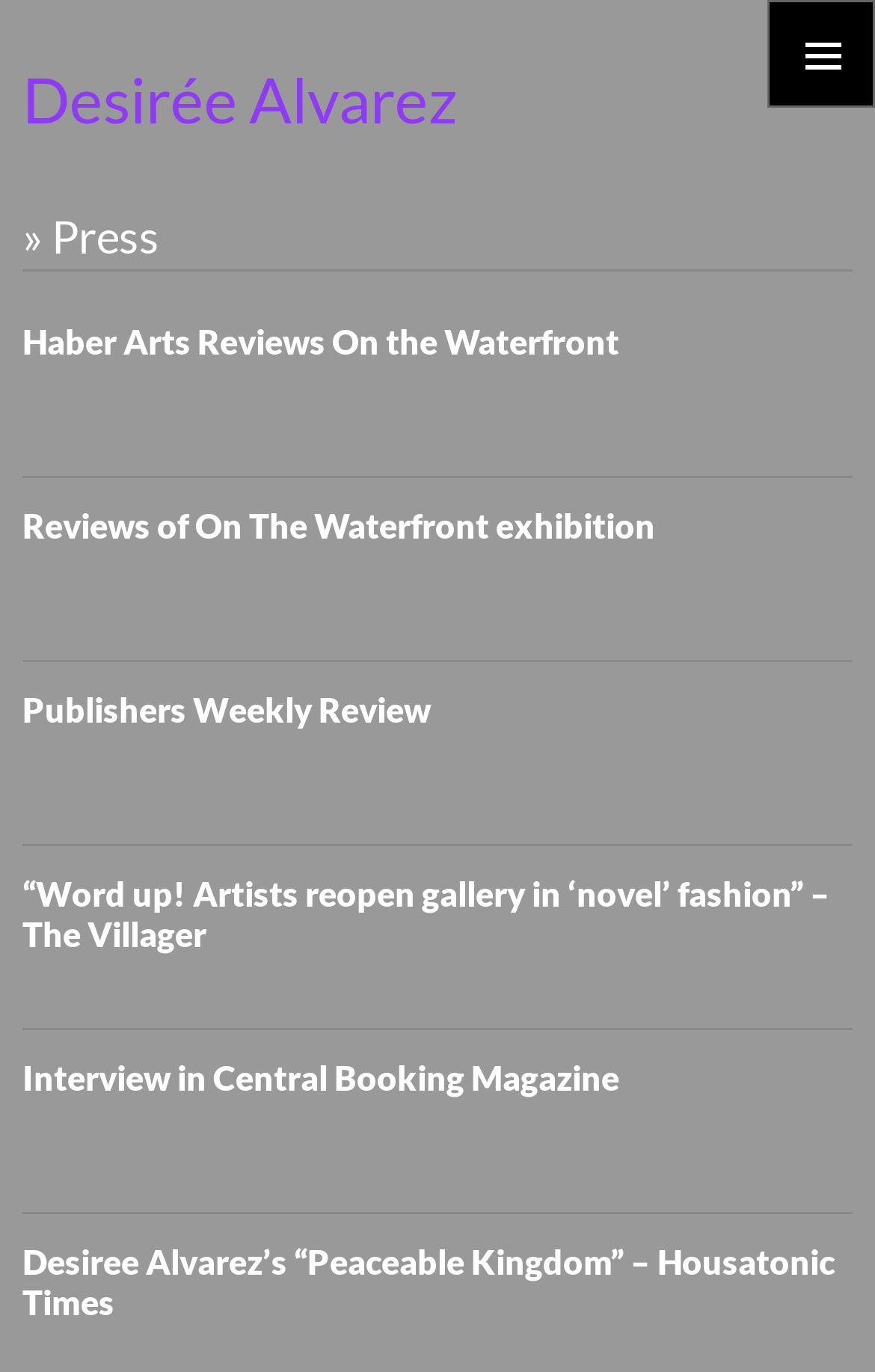How many links are in the third article?
Look at the screenshot and provide an in-depth answer.

I examined the third article element [29] and found one link element [160] inside it, which corresponds to the heading 'Publishers Weekly Review'.